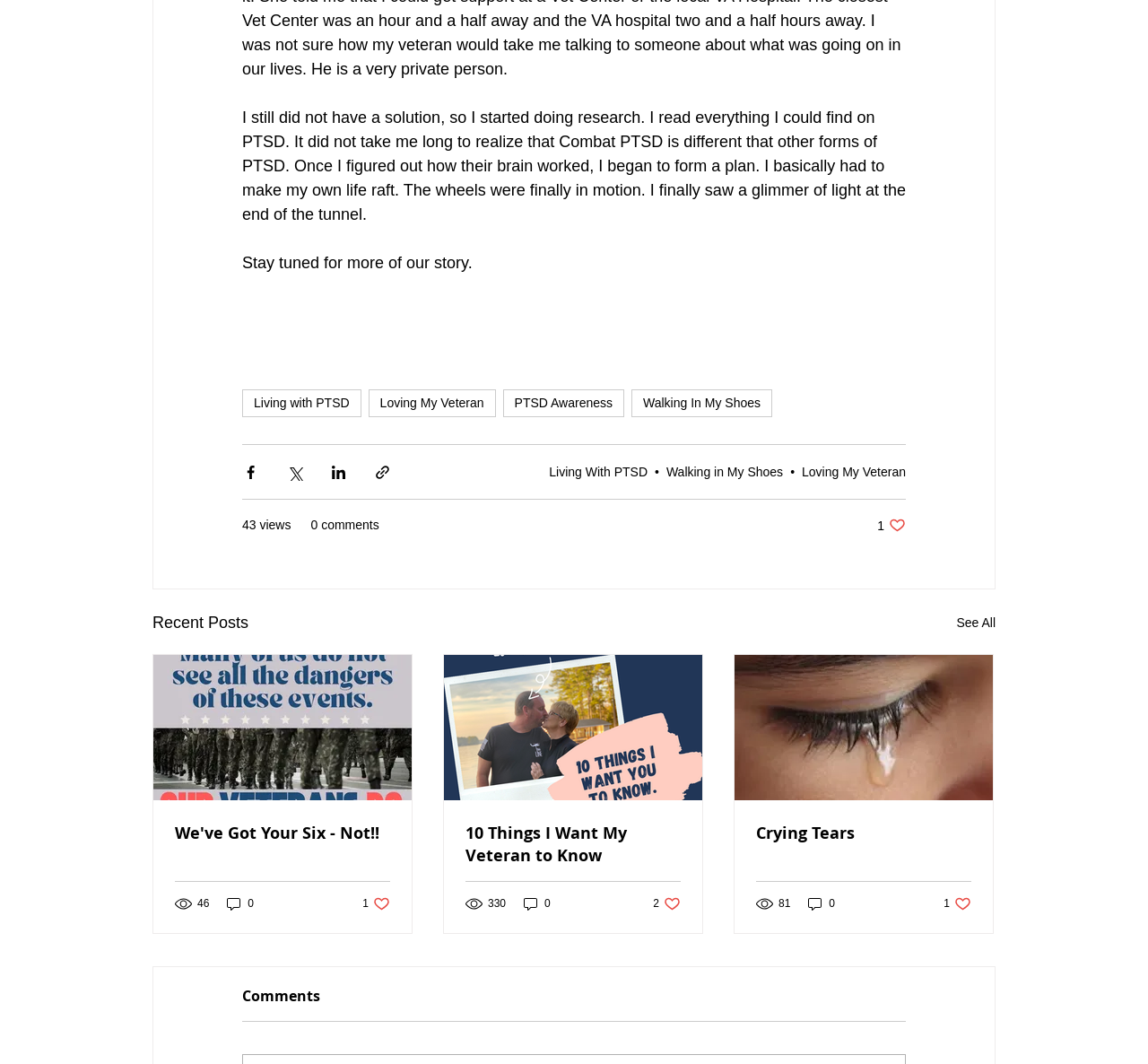Identify and provide the bounding box coordinates of the UI element described: "Crying Tears". The coordinates should be formatted as [left, top, right, bottom], with each number being a float between 0 and 1.

[0.659, 0.773, 0.846, 0.794]